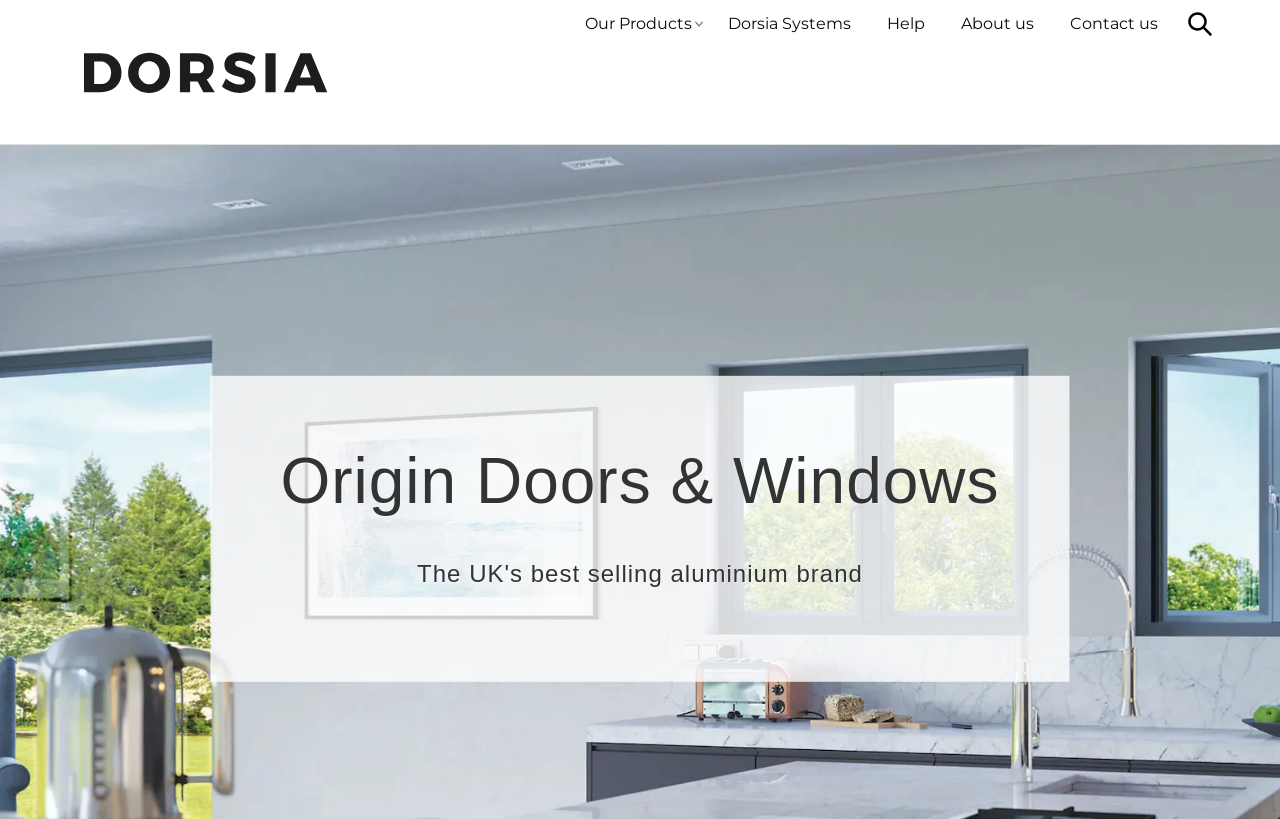Given the description of a UI element: "Search", identify the bounding box coordinates of the matching element in the webpage screenshot.

[0.919, 0.0, 0.956, 0.059]